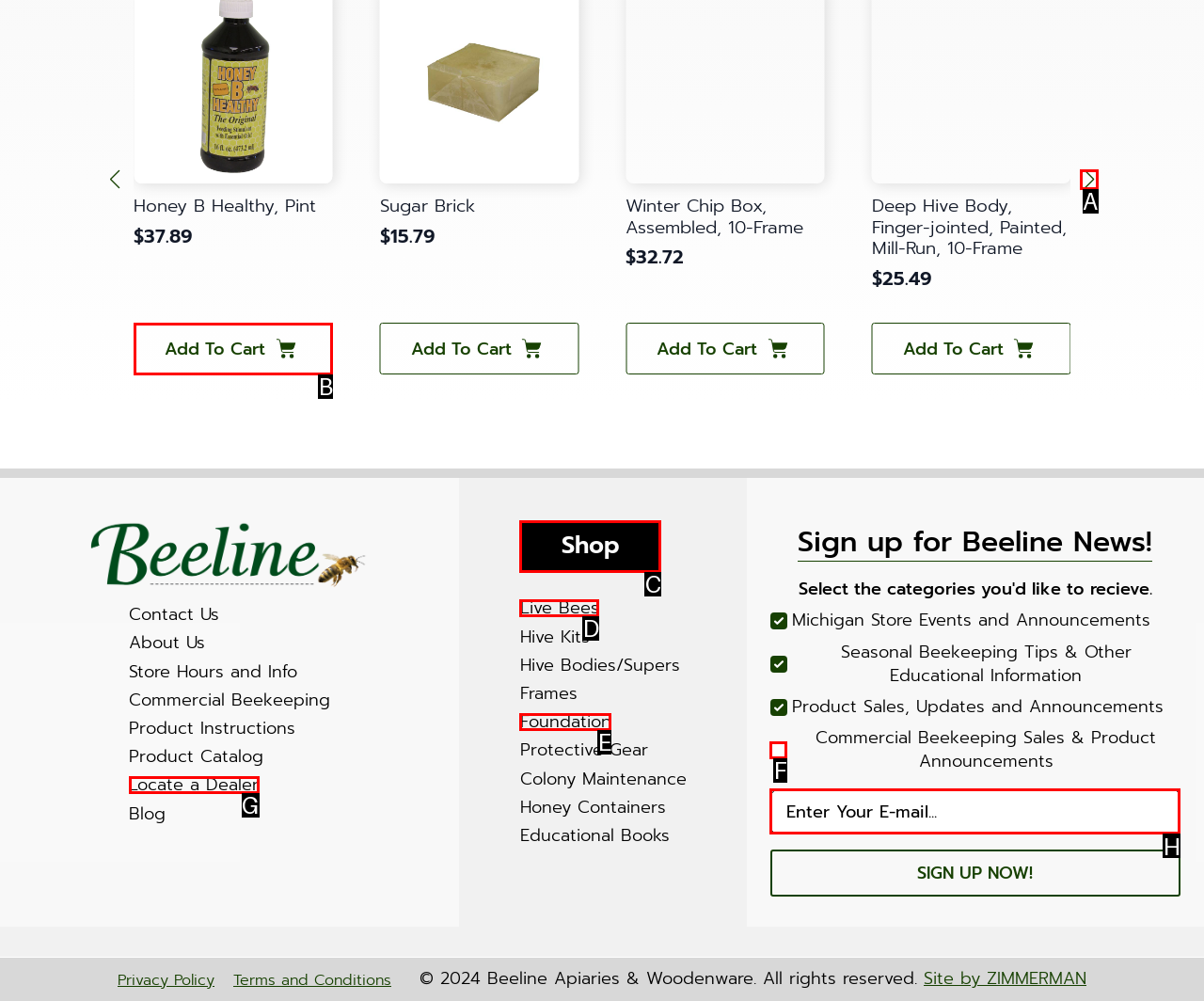Given the task: Click 'Next slide', indicate which boxed UI element should be clicked. Provide your answer using the letter associated with the correct choice.

A